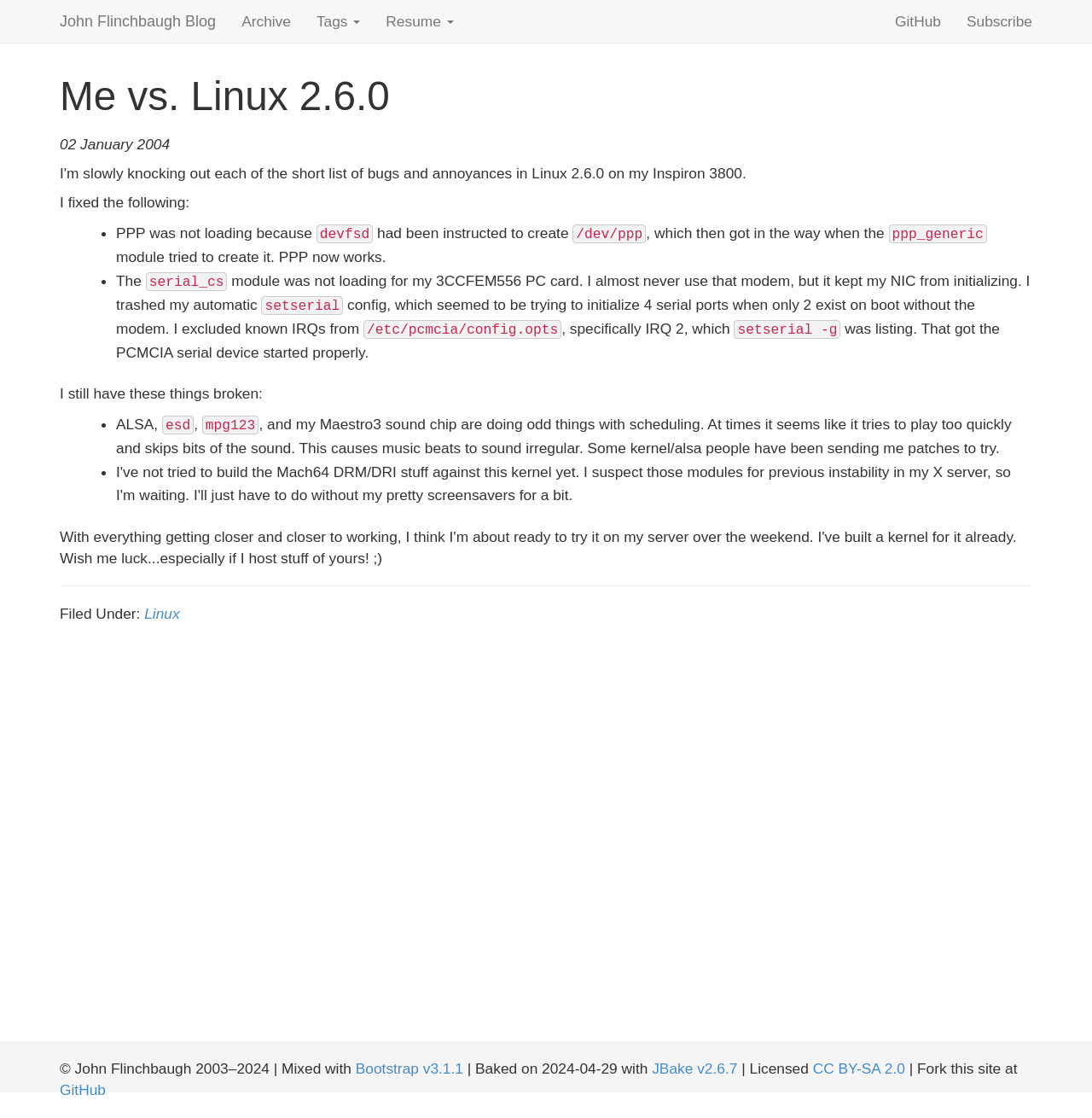Using the description "John Flinchbaugh Blog", predict the bounding box of the relevant HTML element.

[0.043, 0.0, 0.209, 0.038]